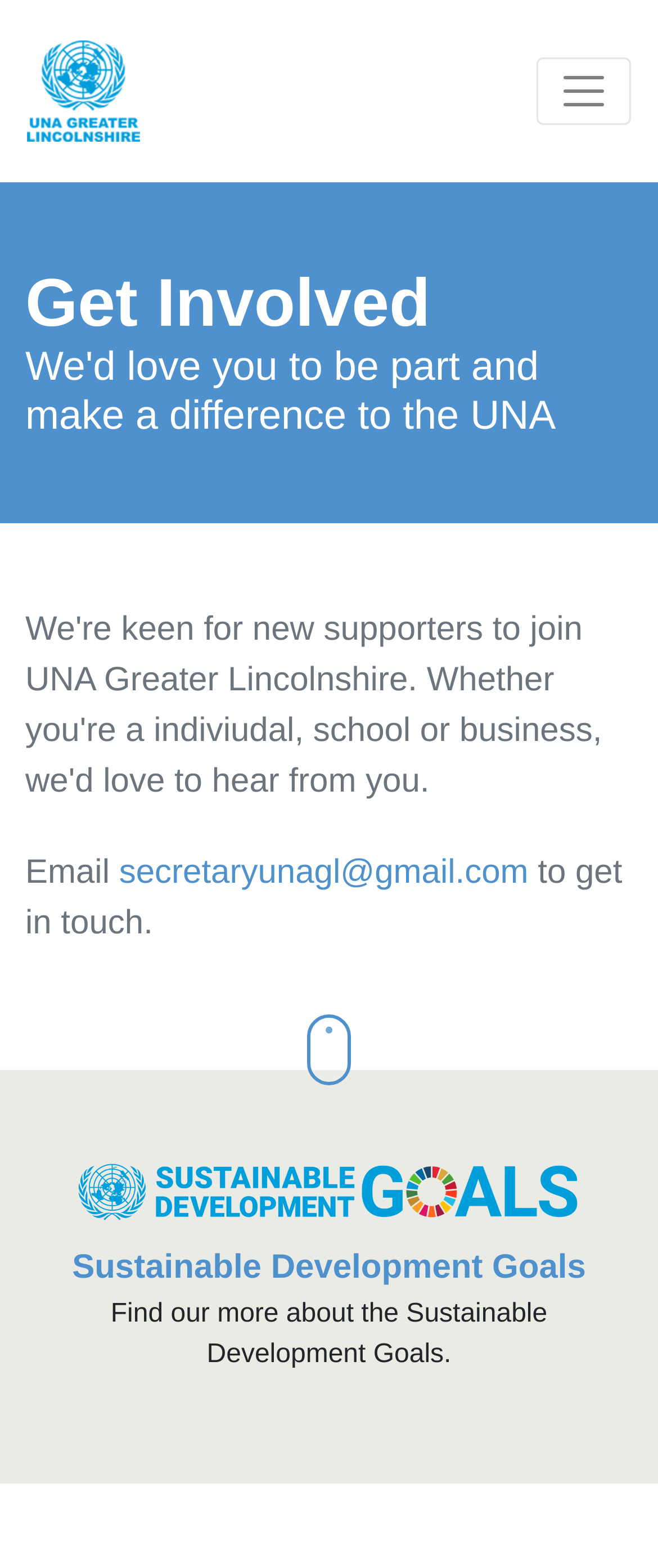What is the purpose of the UNA Greater Lincolnshire?
Using the image as a reference, give an elaborate response to the question.

Although the meta description is not directly referenced, I inferred the purpose of the UNA Greater Lincolnshire by understanding the context of the webpage. The webpage is about getting involved with the UNA, and the meta description mentions promoting the work of the UN, which suggests that this is the purpose of the UNA Greater Lincolnshire.